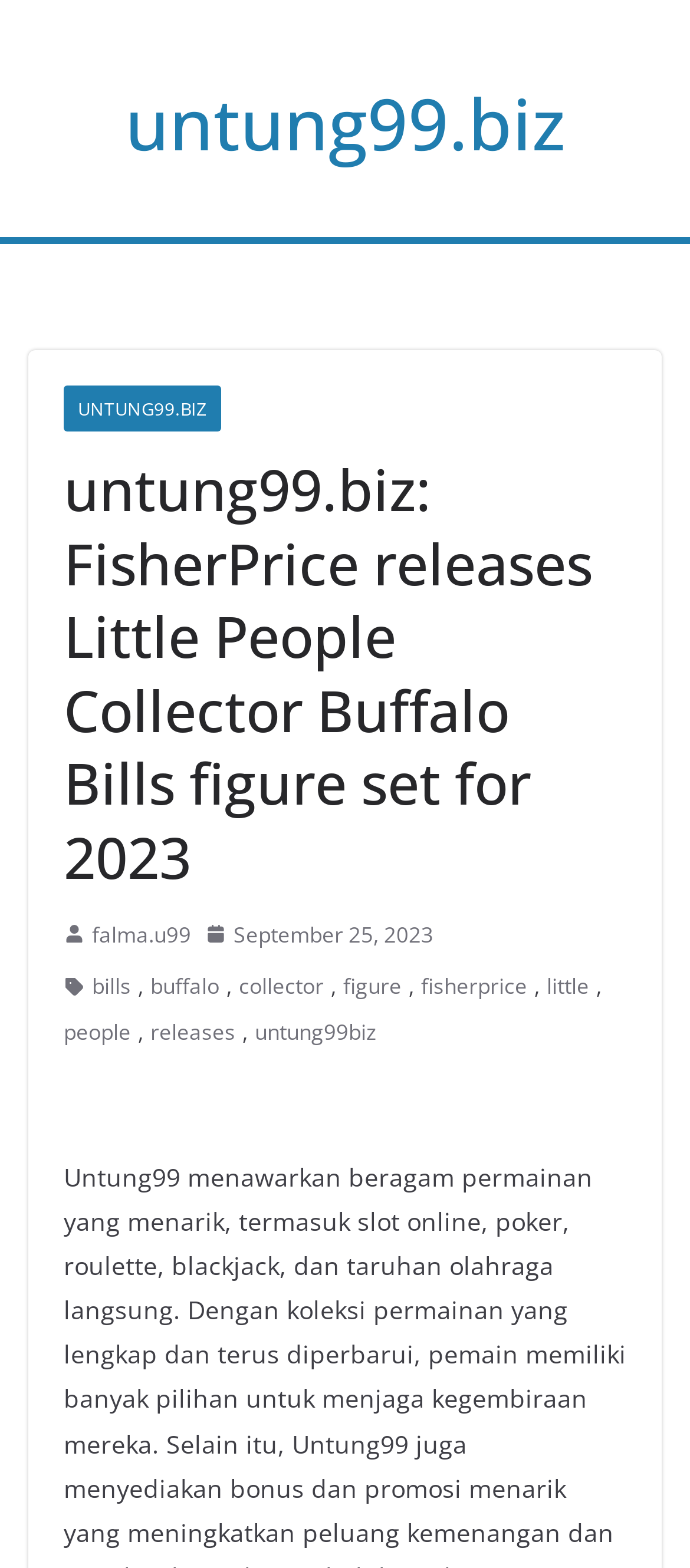Detail the various sections and features present on the webpage.

The webpage appears to be an article or news page about FisherPrice releasing a Little People Collector Buffalo Bills figure set for 2023. At the top, there is a heading with the website's name "untung99.biz" and a link to the website. Below this, there is a larger header that displays the title of the article.

To the right of the header, there is an image, and below it, there are several links and text elements arranged horizontally. These links and text elements seem to be tags or keywords related to the article, including "bills", "buffalo", "collector", "figure", "fisherprice", "little", and "people". Each of these elements is separated by a comma.

Further down the page, there is another image, and below it, there are more links and text elements, including the date "September 25, 2023", and another set of tags or keywords related to the article.

Overall, the webpage appears to be a news article or blog post about a specific product release, with various links and images scattered throughout the page.